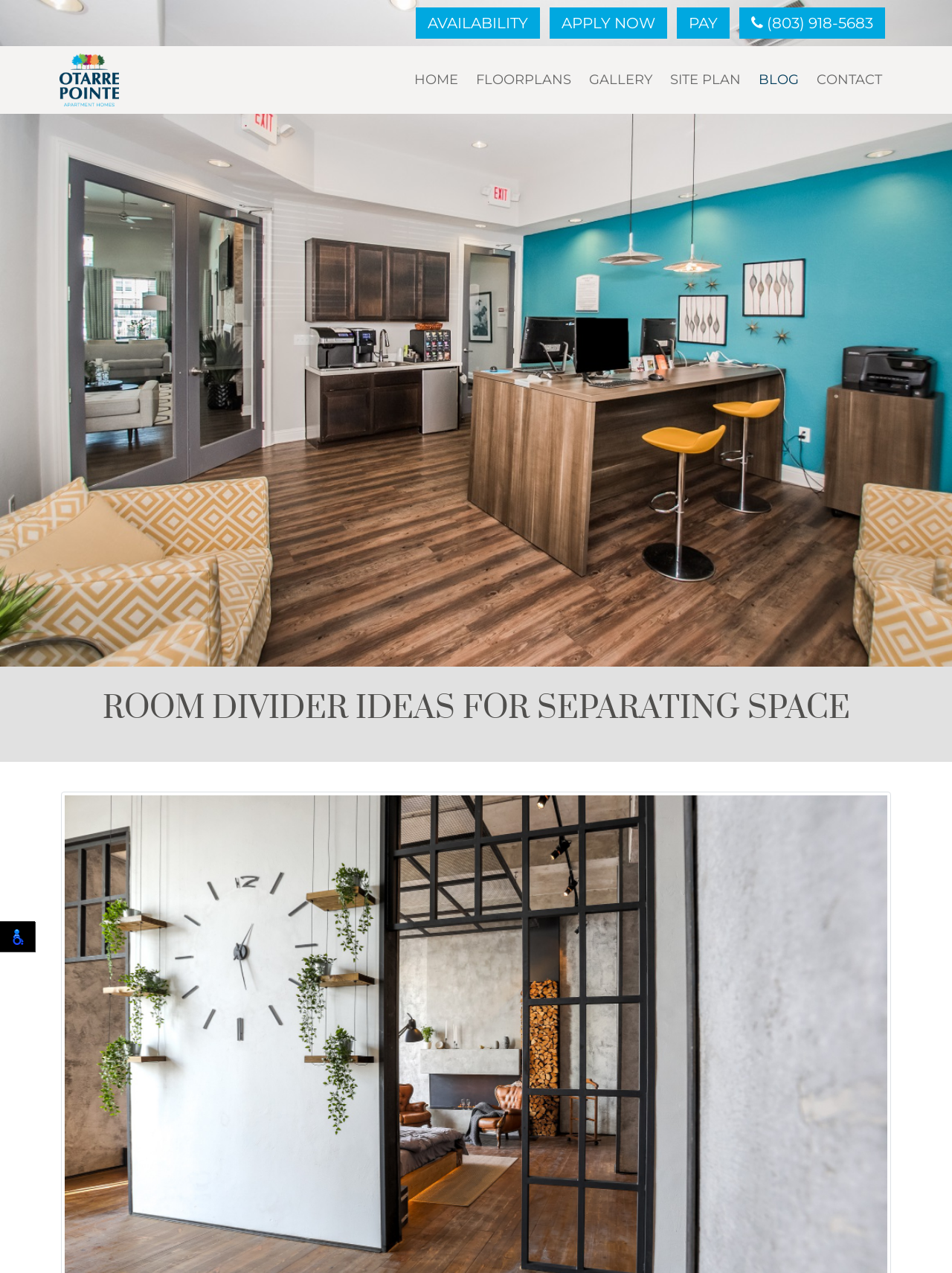Provide a short answer using a single word or phrase for the following question: 
How many links are there in the top navigation bar?

7